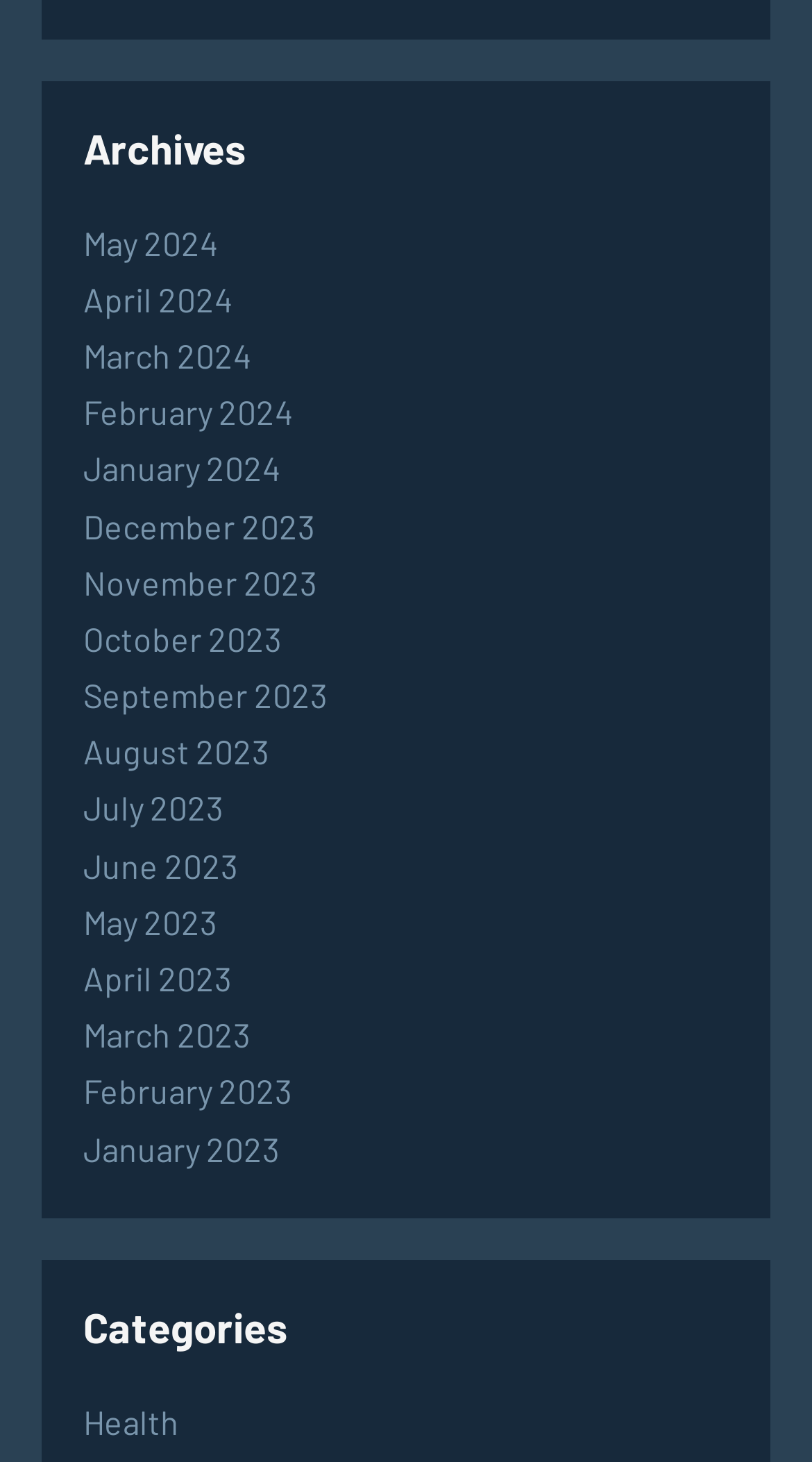Could you indicate the bounding box coordinates of the region to click in order to complete this instruction: "view archives for May 2024".

[0.103, 0.152, 0.269, 0.179]